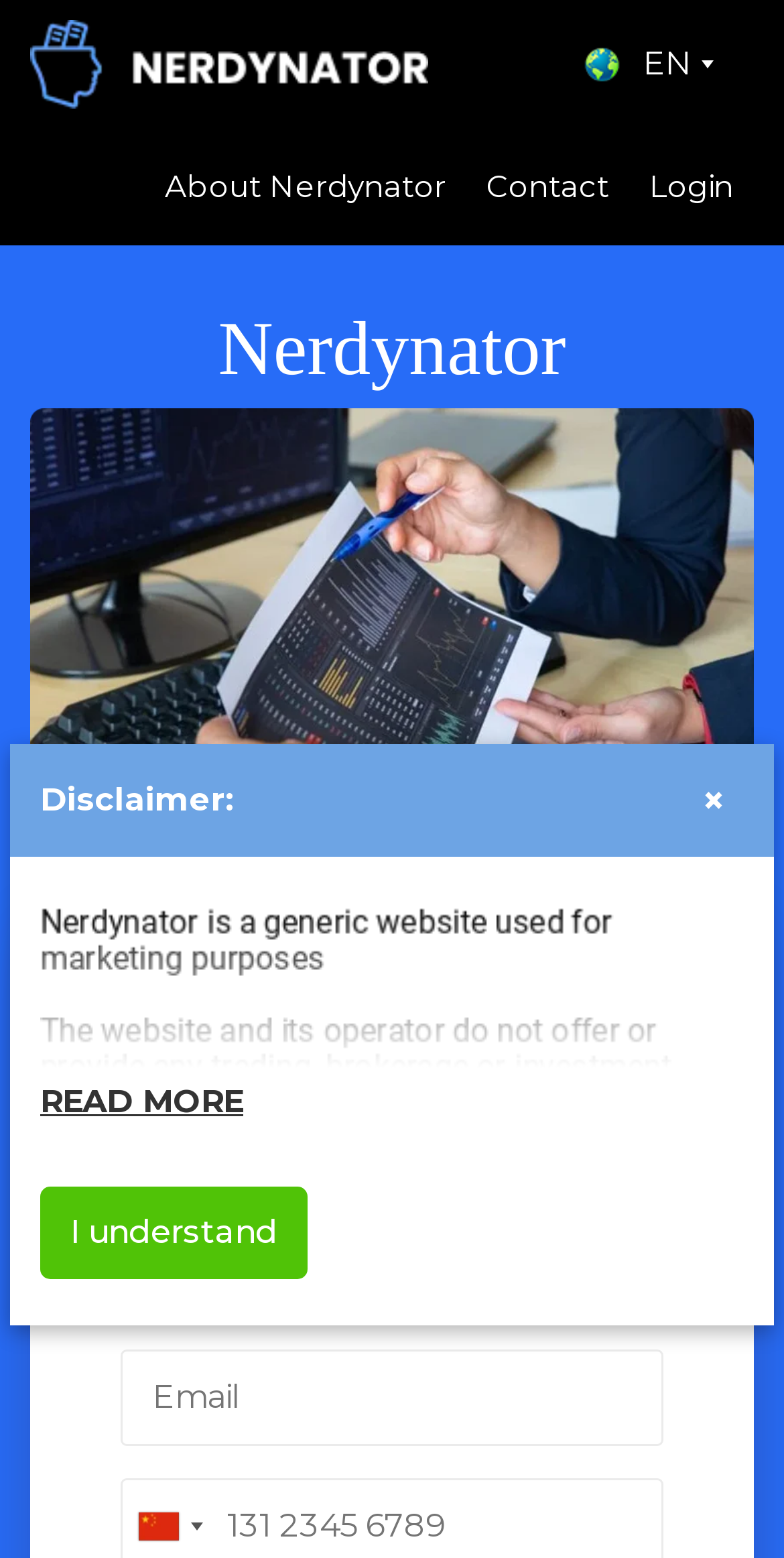What is the purpose of the 'READ MORE' button? Look at the image and give a one-word or short phrase answer.

To read more about the disclaimer